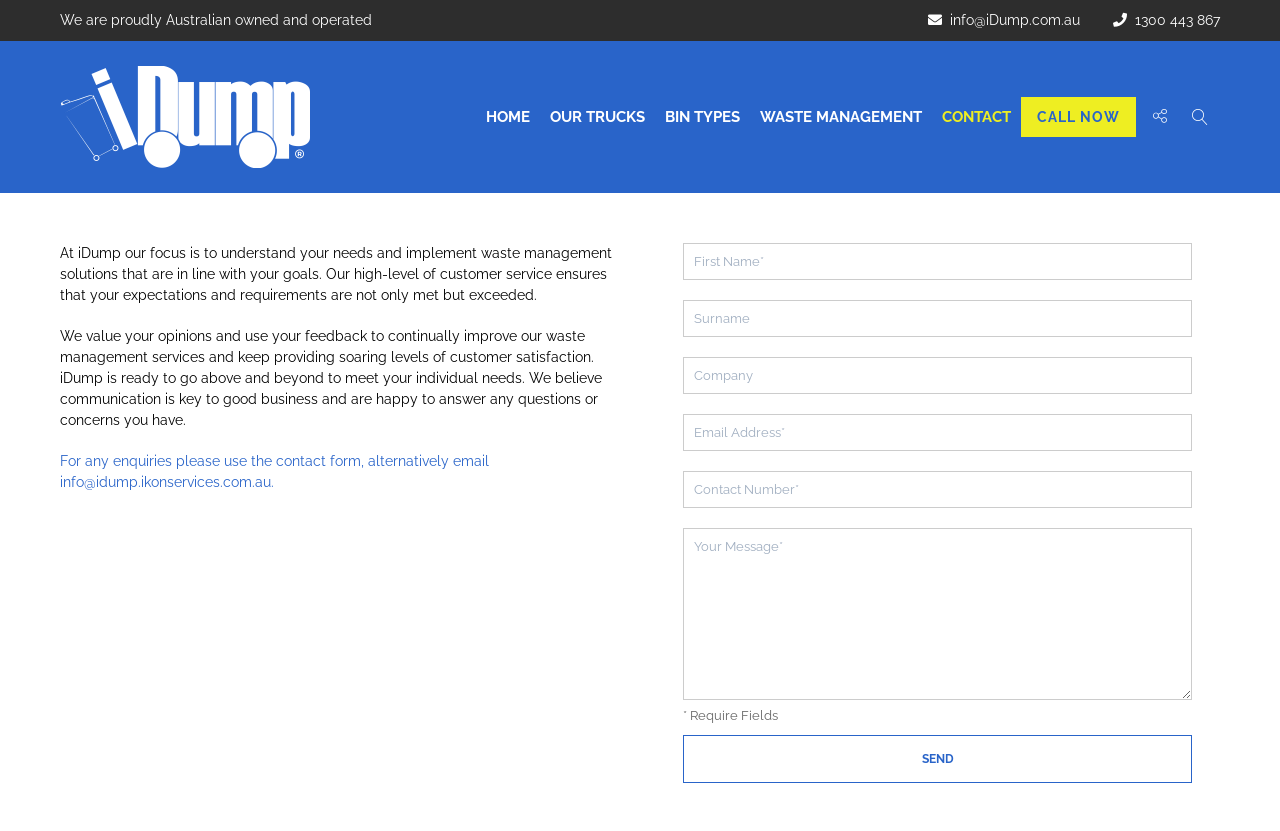Determine the bounding box coordinates of the clickable element to complete this instruction: "Click the 'SEND' button". Provide the coordinates in the format of four float numbers between 0 and 1, [left, top, right, bottom].

[0.534, 0.884, 0.931, 0.942]